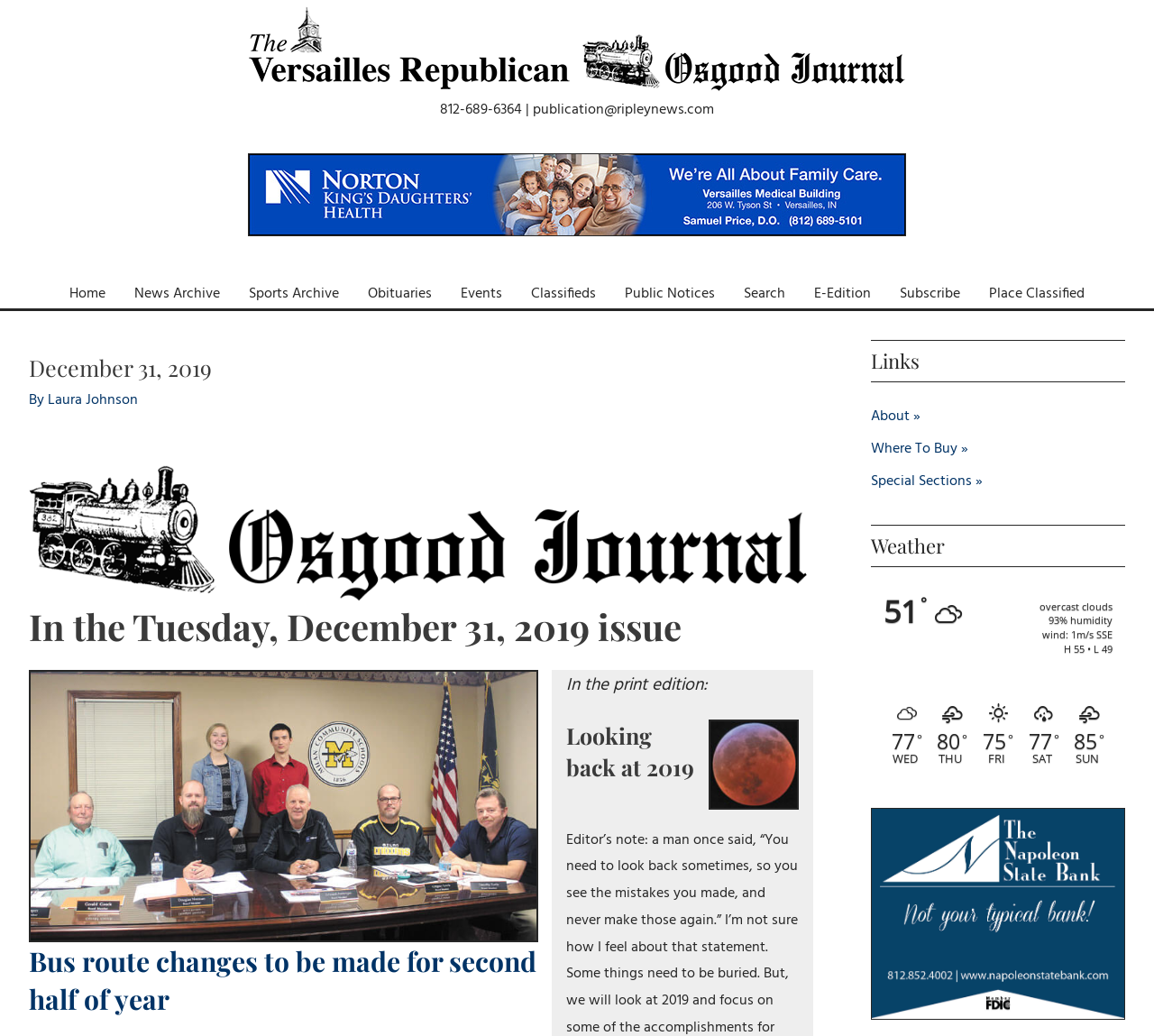Based on the image, please elaborate on the answer to the following question:
What is the current weather condition?

I found the current weather condition by looking at the static text element that contains the weather information, which includes the text 'overcast clouds'.